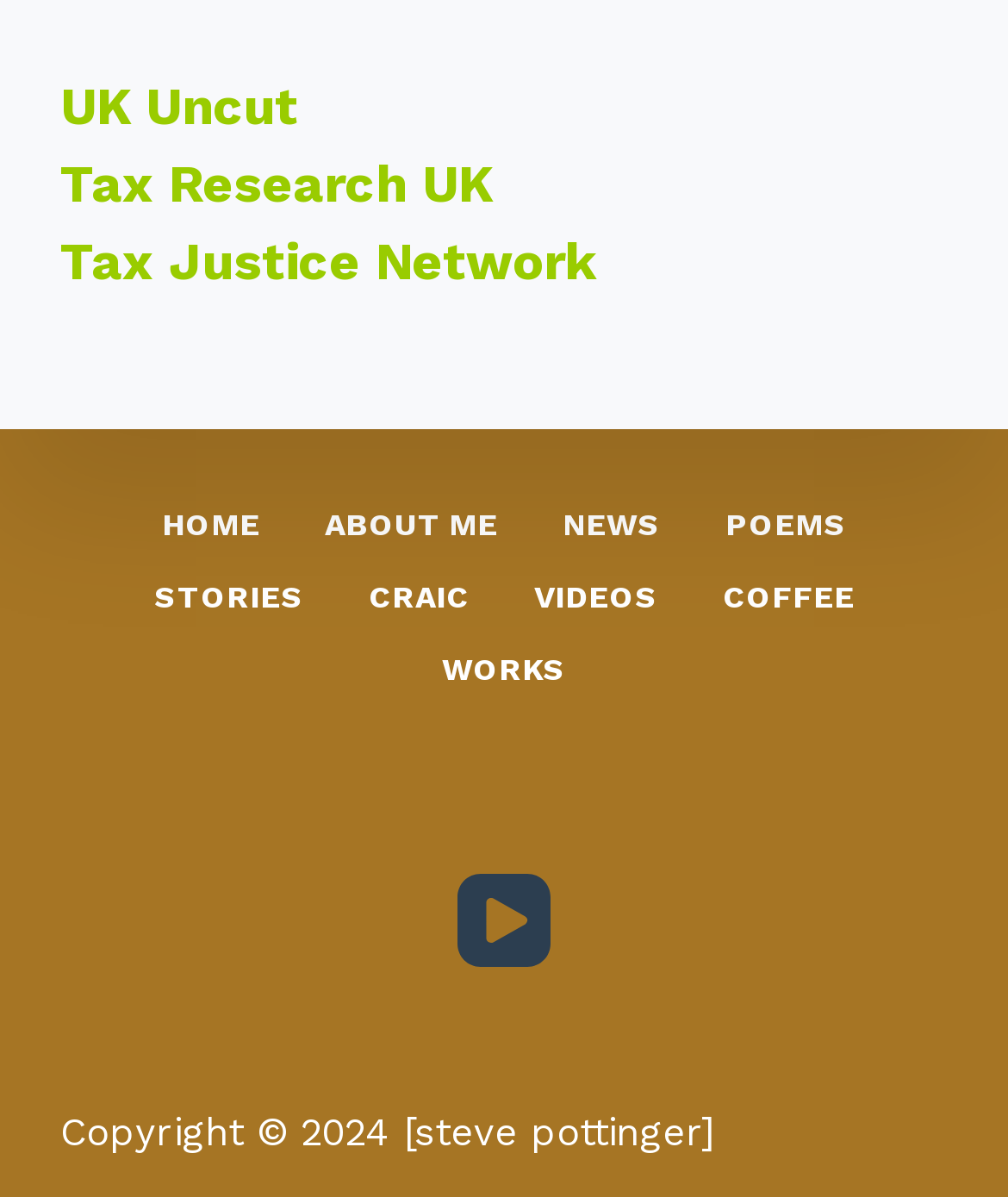How many menu items are in the footer menu?
Answer with a single word or short phrase according to what you see in the image.

10